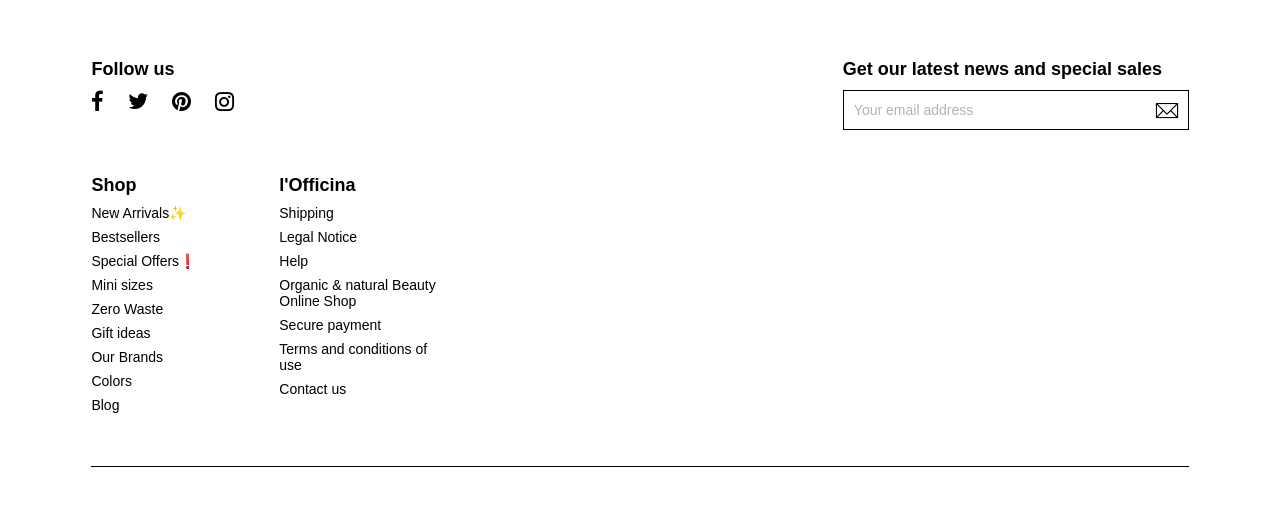How many social media links are available?
Please look at the screenshot and answer using one word or phrase.

4